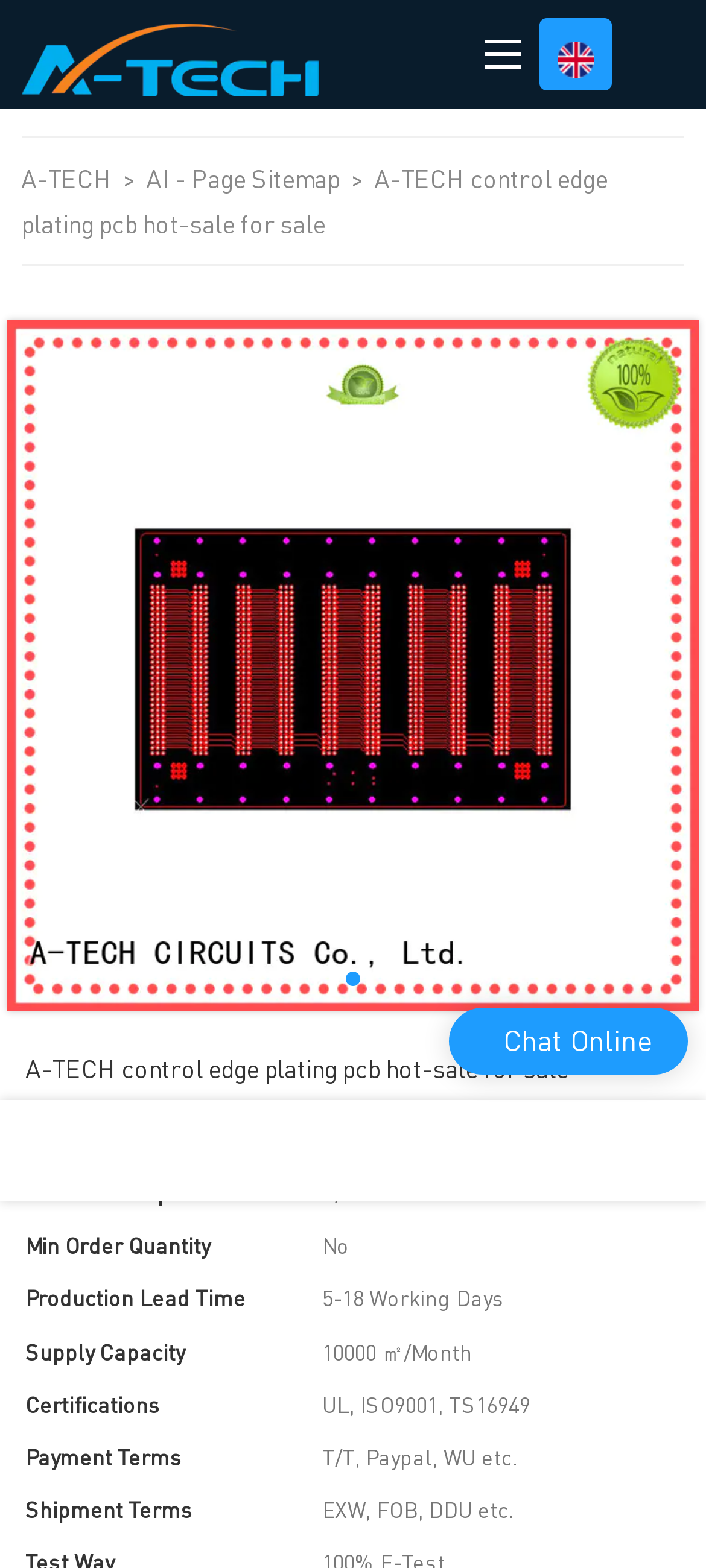Given the description AI - Page Sitemap, predict the bounding box coordinates of the UI element. Ensure the coordinates are in the format (top-left x, top-left y, bottom-right x, bottom-right y) and all values are between 0 and 1.

[0.206, 0.103, 0.489, 0.123]